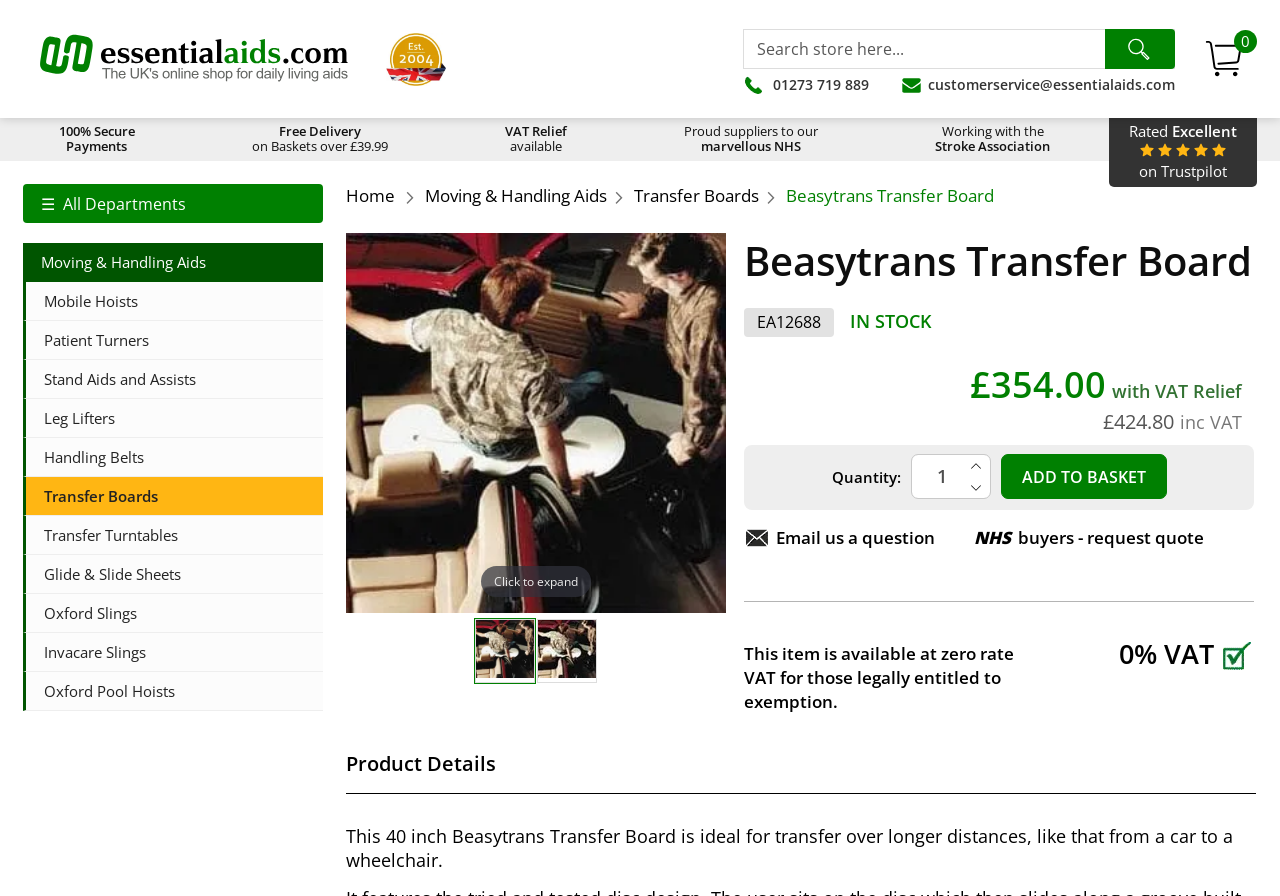Specify the bounding box coordinates of the element's area that should be clicked to execute the given instruction: "Search for products". The coordinates should be four float numbers between 0 and 1, i.e., [left, top, right, bottom].

[0.863, 0.032, 0.918, 0.077]